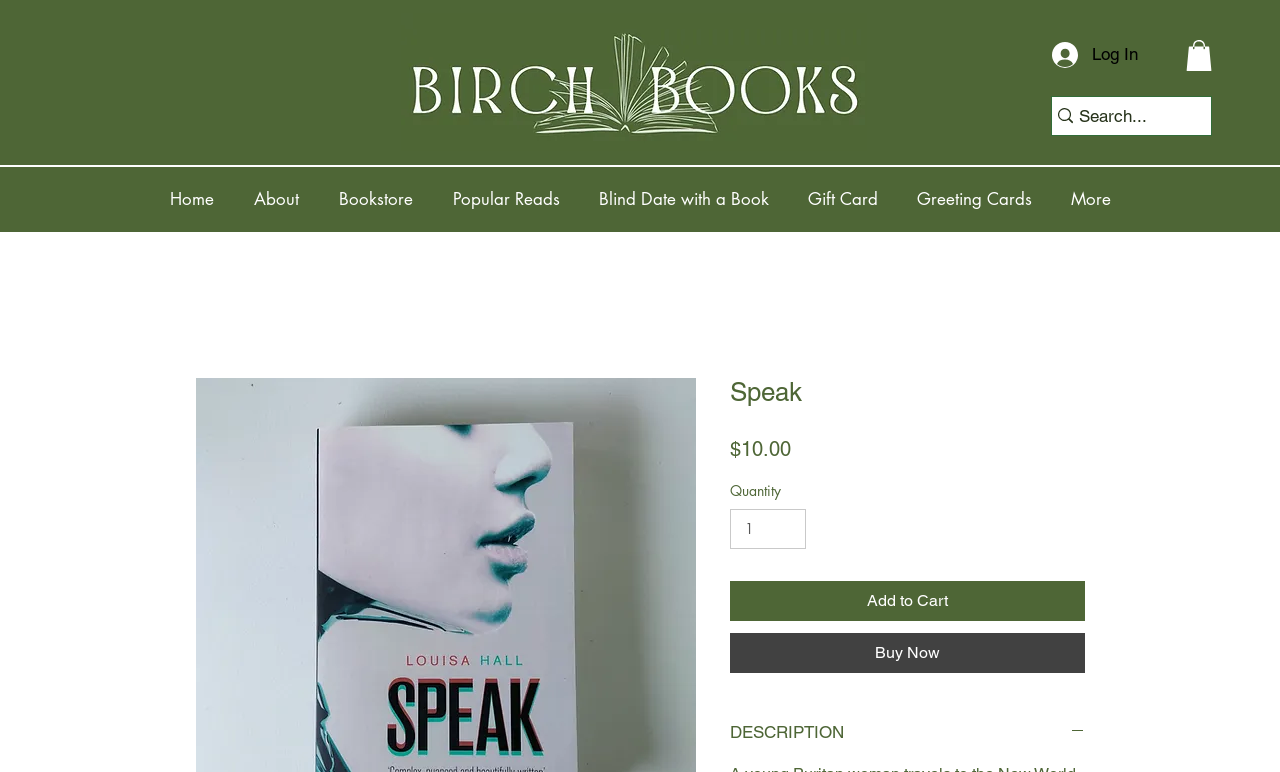Find the bounding box coordinates of the clickable area required to complete the following action: "Visit GoDaddy".

None